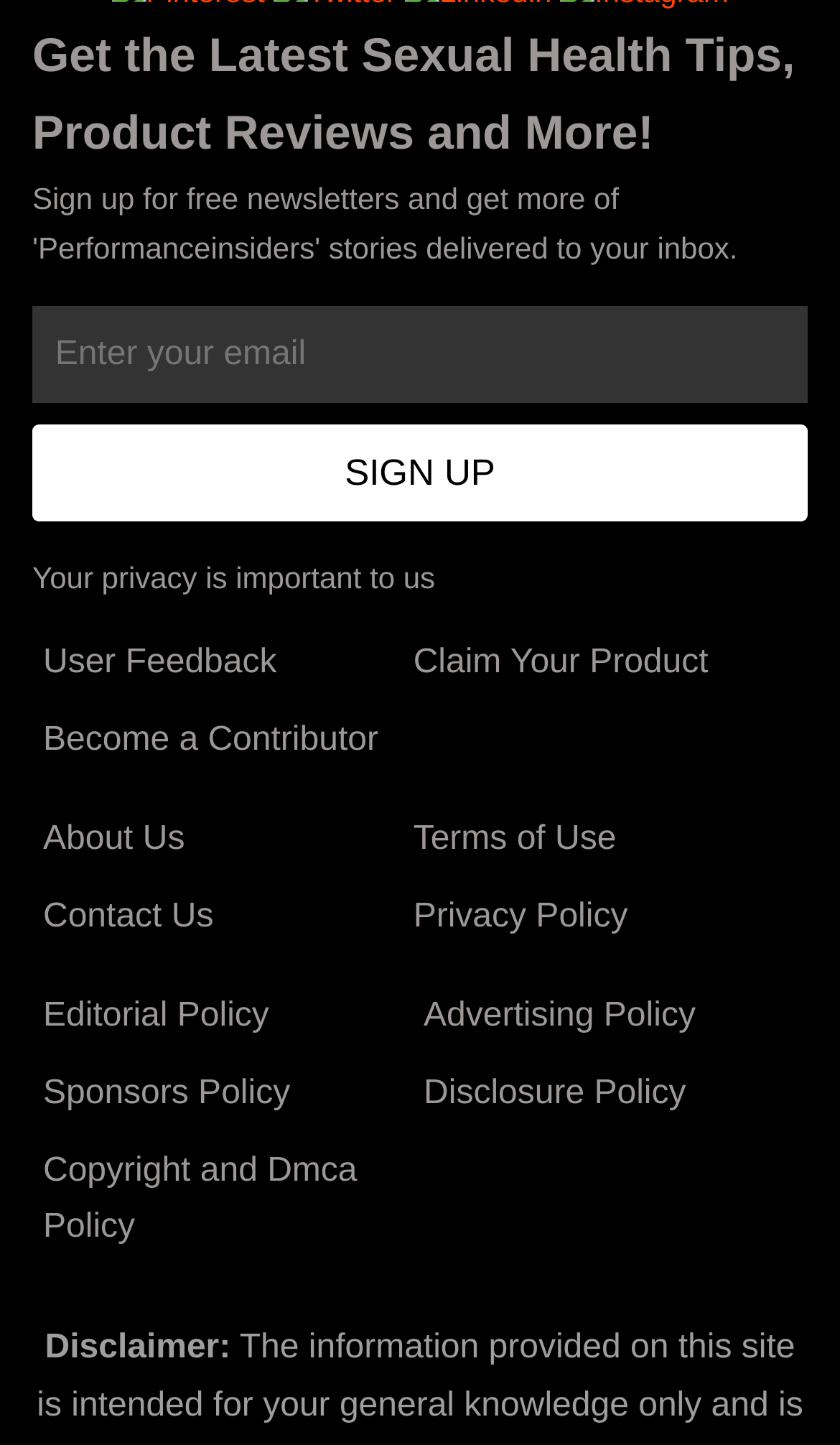Given the webpage screenshot and the description, determine the bounding box coordinates (top-left x, top-left y, bottom-right x, bottom-right y) that define the location of the UI element matching this description: Copyright and Dmca Policy

[0.038, 0.785, 0.482, 0.877]